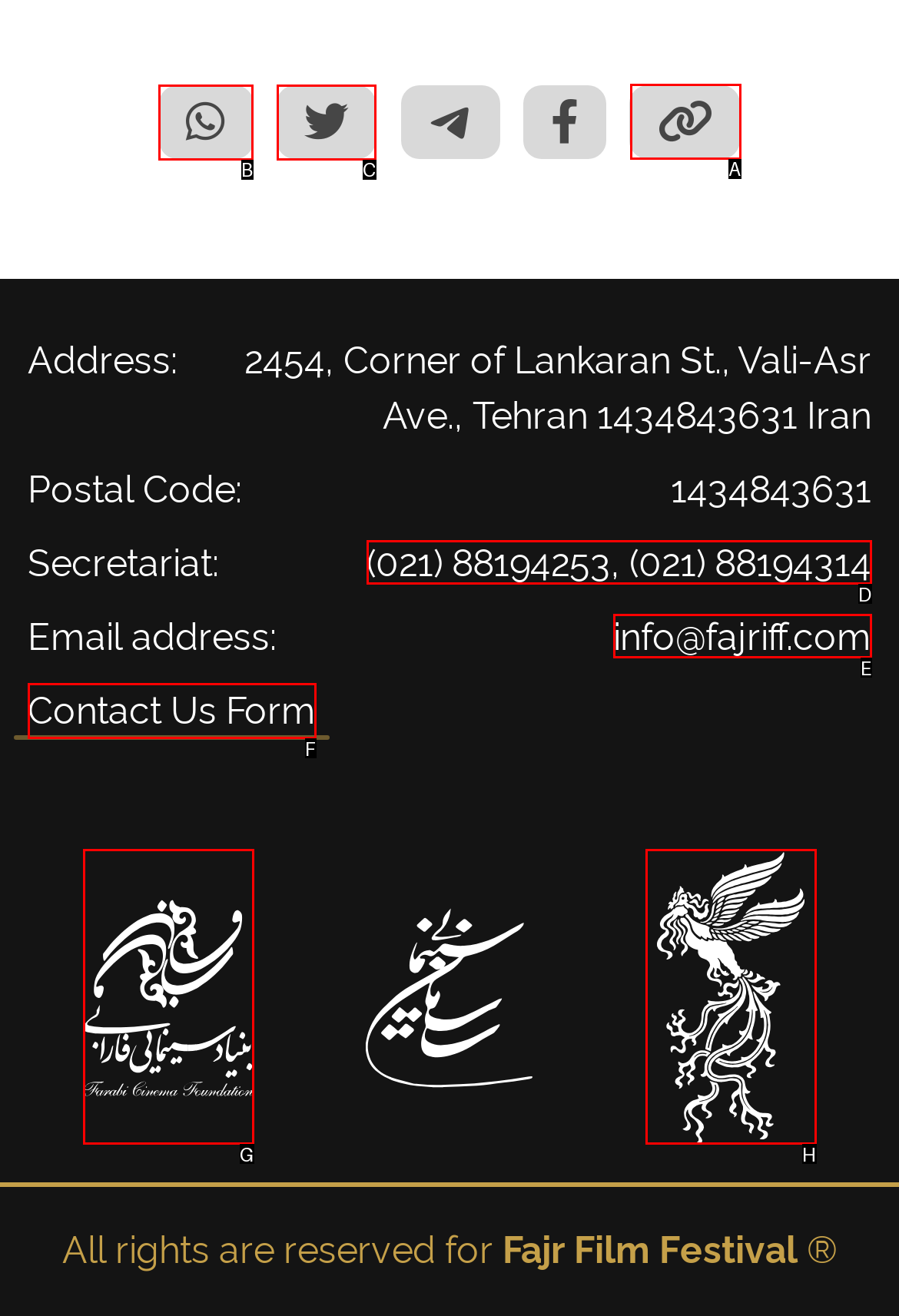Indicate the HTML element to be clicked to accomplish this task: Copy the link Respond using the letter of the correct option.

A